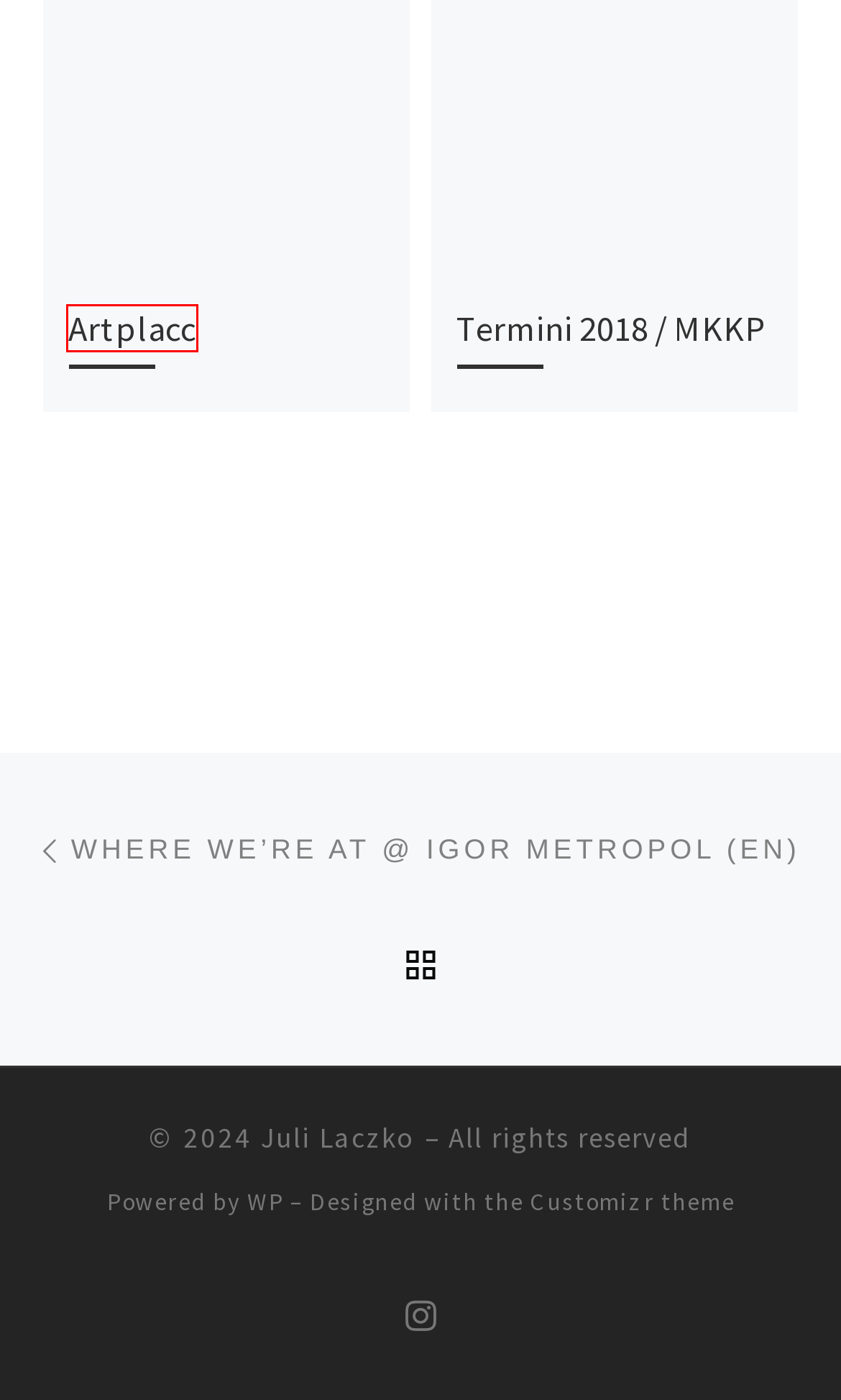You are given a screenshot depicting a webpage with a red bounding box around a UI element. Select the description that best corresponds to the new webpage after clicking the selected element. Here are the choices:
A. installation – Juli Laczko
B. Termini 2018 / MKKP – Juli Laczko
C. Blog Tool, Publishing Platform, and CMS – WordPress.org
D. Happy Meal – Juli Laczko
E. Artplacc – Juli Laczko
F. Where we’re at @ Igor Metropol (EN) – Juli Laczko
G. The Face of Patriarchy – Juli Laczko
H. Amsterdam Alternative

E